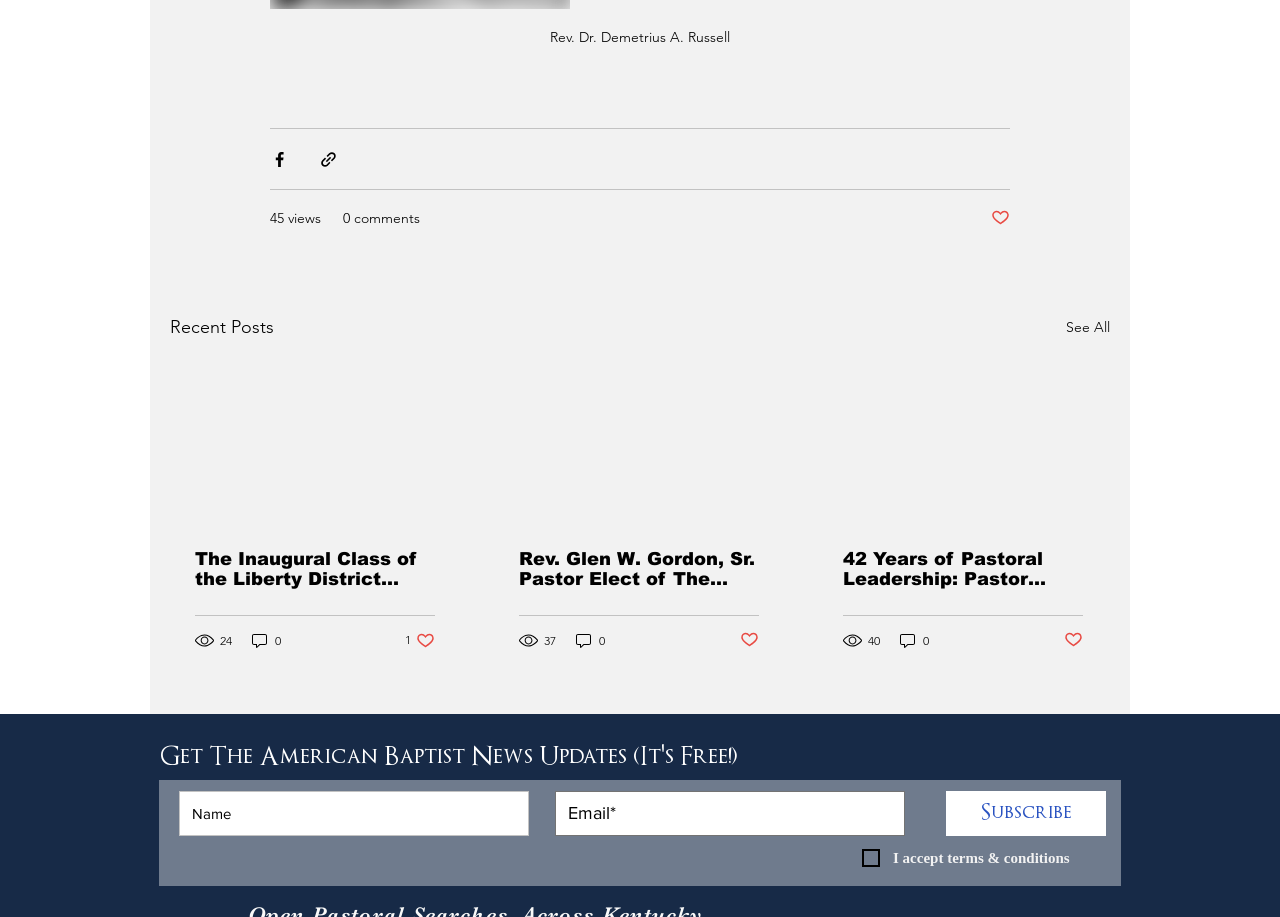Using the details in the image, give a detailed response to the question below:
What is the title of the second article?

The second article has a link with the text 'Rev. Glen W. Gordon, Sr. Pastor Elect of The James Missionary Baptist Church'. This indicates that the title of the article is about Rev. Glen W. Gordon, Sr. Pastor Elect.